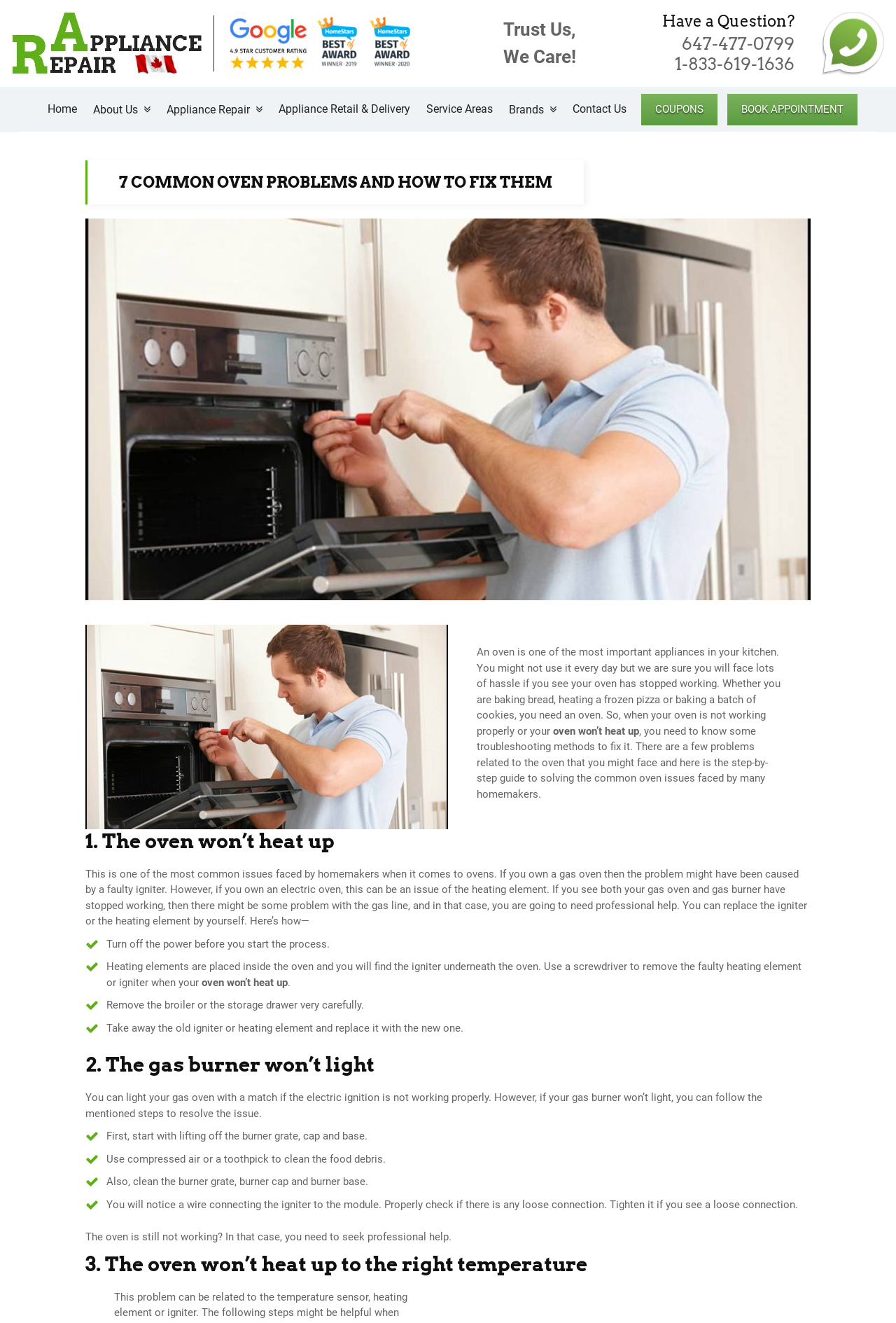What is the common issue with ovens?
Use the screenshot to answer the question with a single word or phrase.

Oven won't heat up